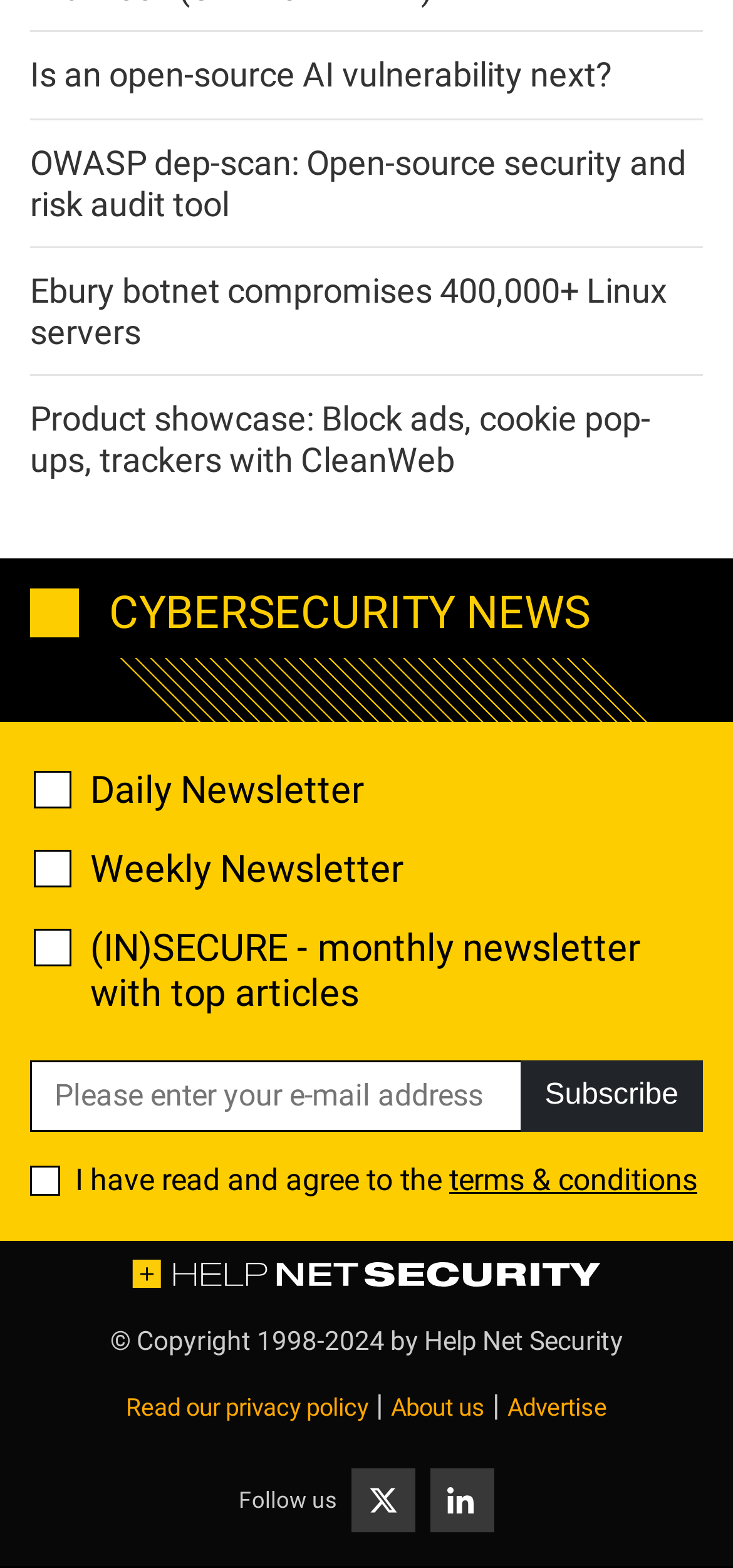Identify the coordinates of the bounding box for the element that must be clicked to accomplish the instruction: "Change the language".

None